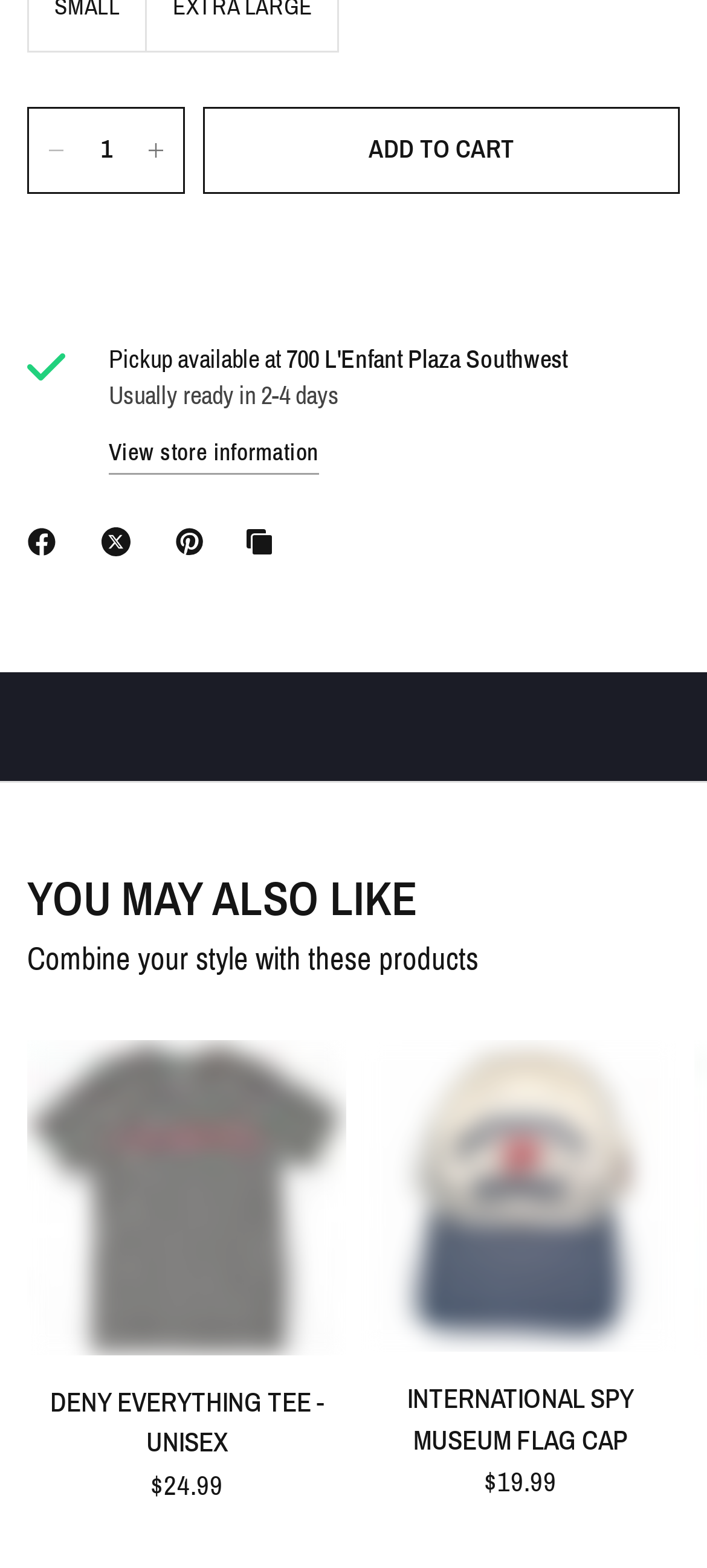Pinpoint the bounding box coordinates of the clickable area needed to execute the instruction: "Quick view International Spy Museum Flag Cap". The coordinates should be specified as four float numbers between 0 and 1, i.e., [left, top, right, bottom].

[0.668, 0.879, 0.804, 0.891]